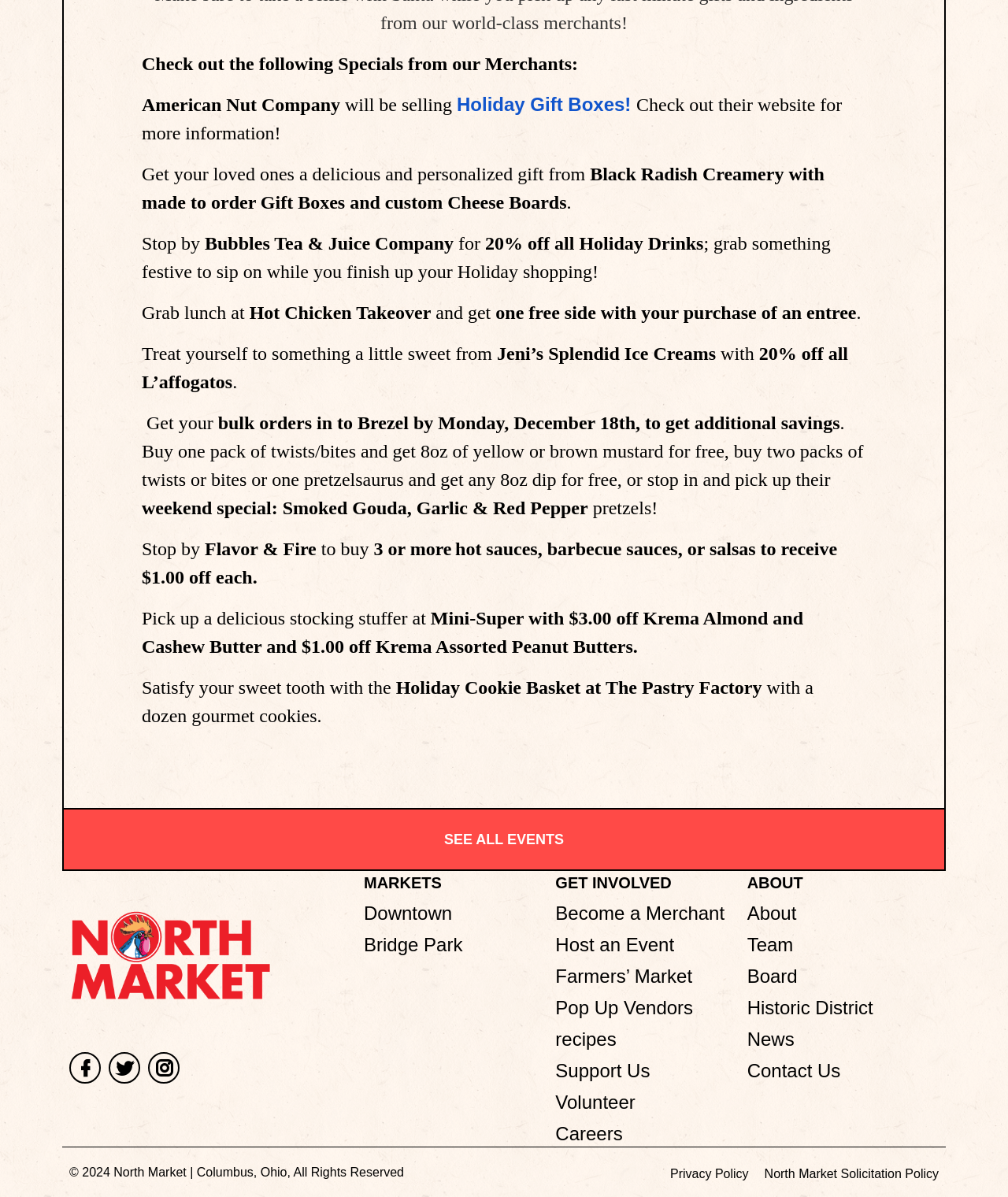Provide a brief response to the question below using a single word or phrase: 
What is the name of the company selling Holiday Gift Boxes?

American Nut Company